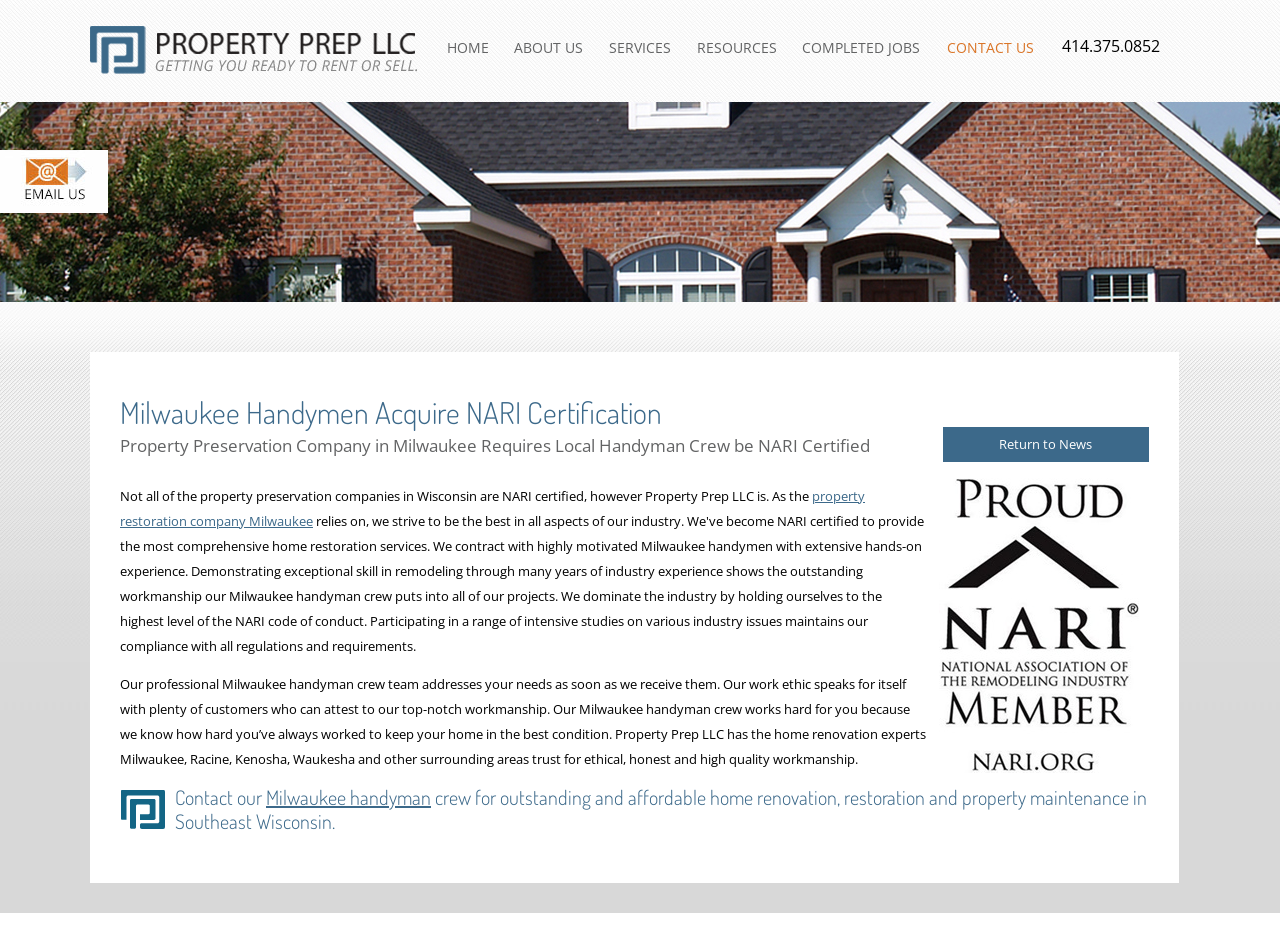Respond to the question below with a concise word or phrase:
What is the certification held by the handyman crew?

NARI certification